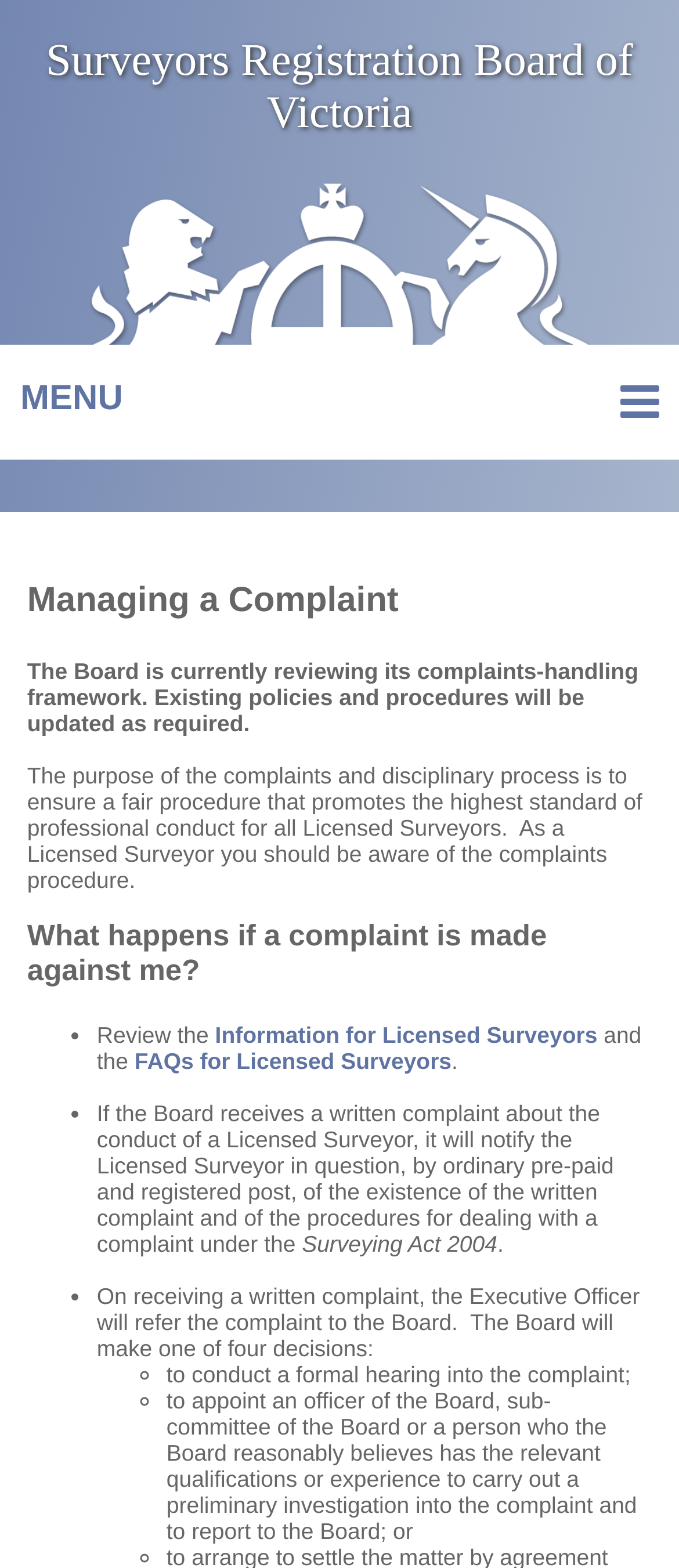What is the relevant Act for dealing with complaints?
Please provide a single word or phrase answer based on the image.

Surveying Act 2004